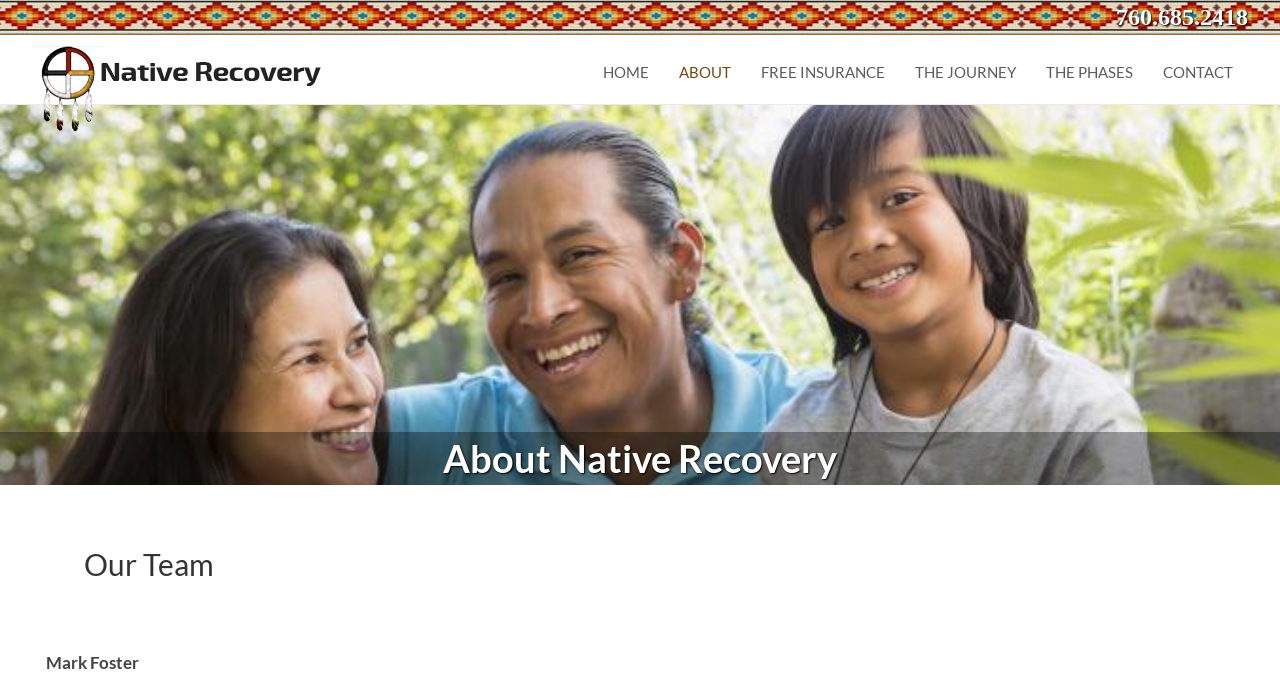Respond to the question with just a single word or phrase: 
What is the phone number on the webpage?

760.685.2418